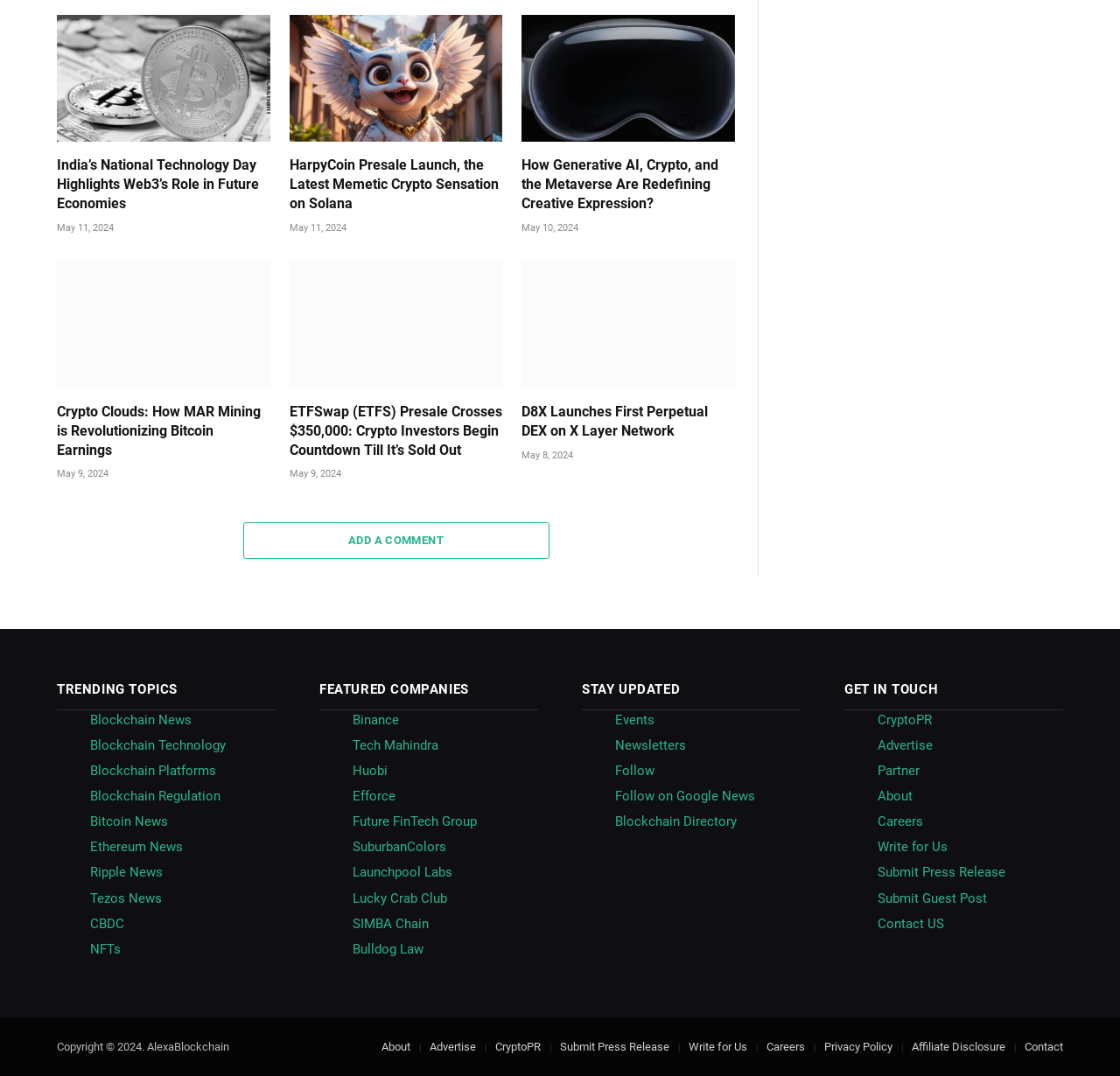Respond to the question with just a single word or phrase: 
What is the purpose of the 'STAY UPDATED' section?

To provide updates